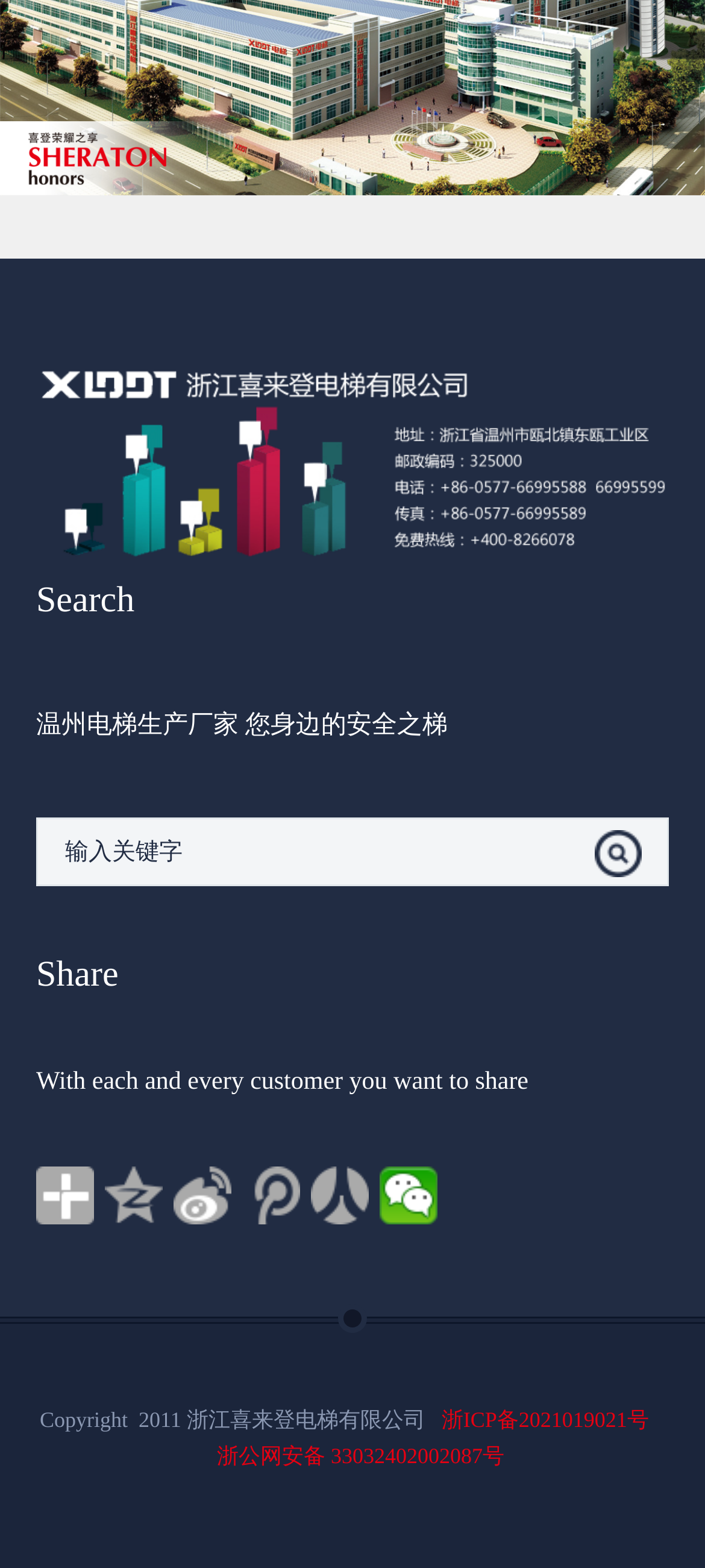Please specify the bounding box coordinates in the format (top-left x, top-left y, bottom-right x, bottom-right y), with all values as floating point numbers between 0 and 1. Identify the bounding box of the UI element described by: value="Search"

[0.844, 0.529, 0.91, 0.559]